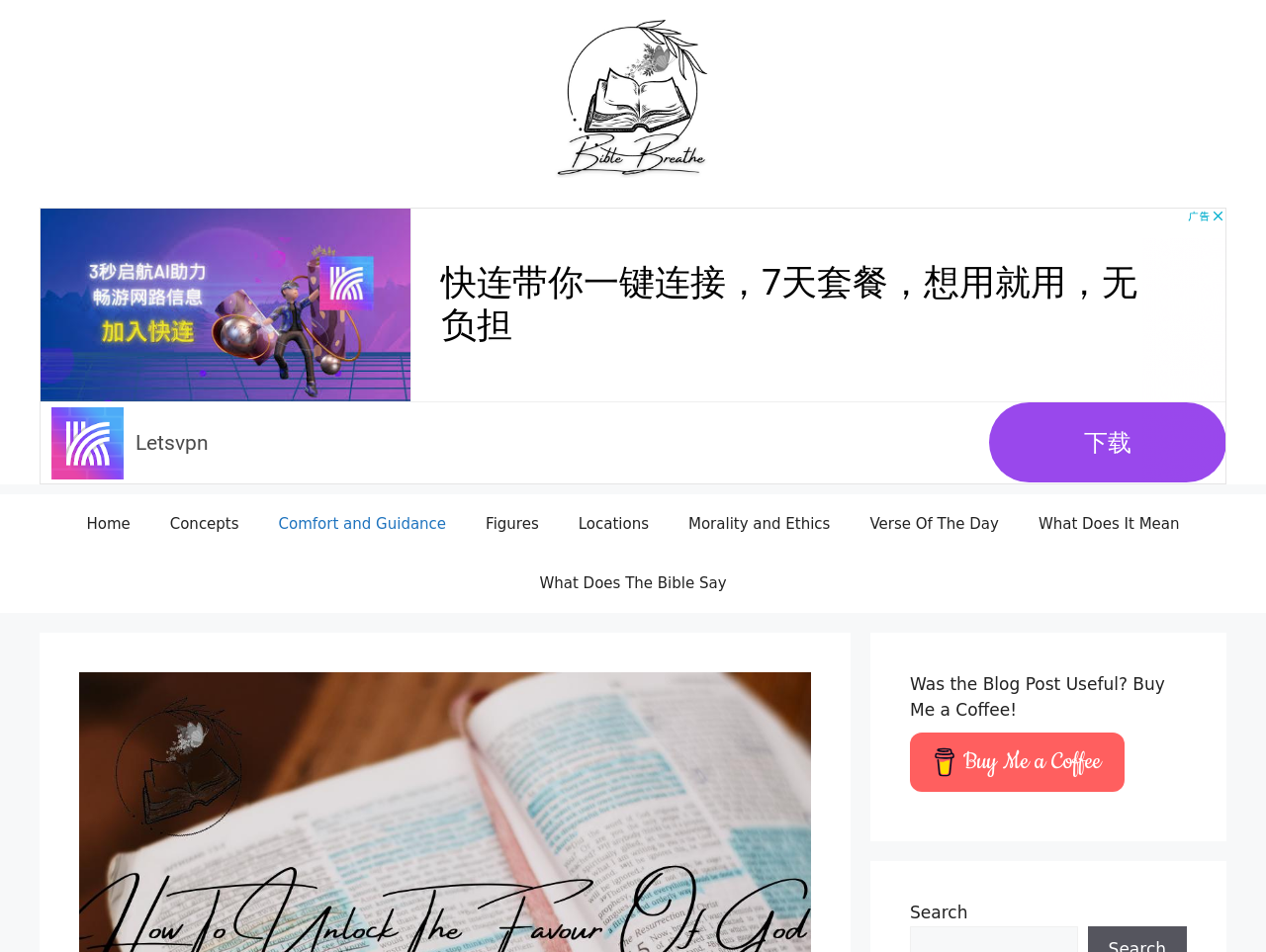What is the theme of the website?
Provide a detailed and well-explained answer to the question.

I inferred the theme of the website by looking at the content and structure of the page, which suggests a focus on Christianity and biblical studies.